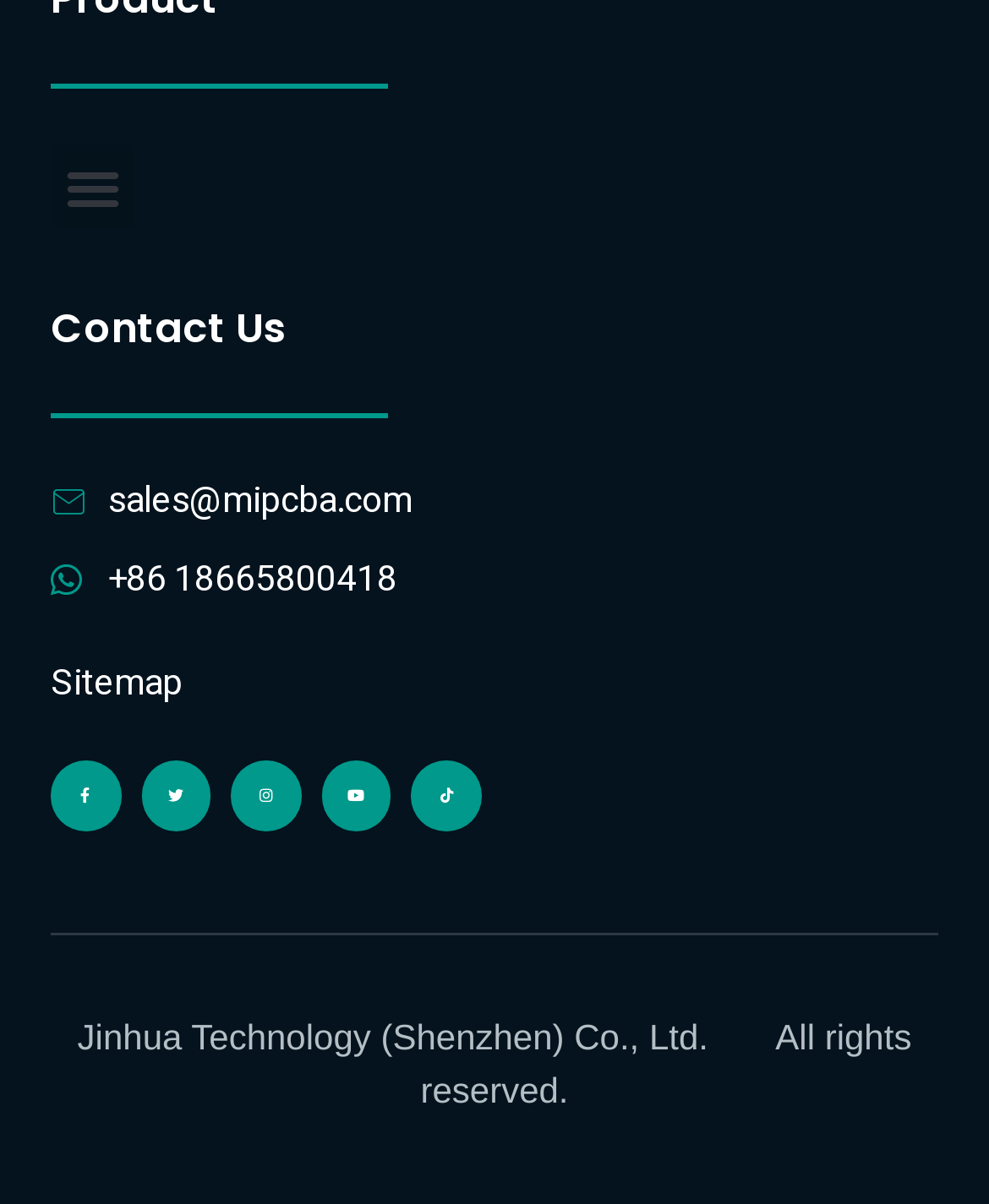Find and provide the bounding box coordinates for the UI element described here: "sales@mipcba.com". The coordinates should be given as four float numbers between 0 and 1: [left, top, right, bottom].

[0.051, 0.394, 0.949, 0.438]